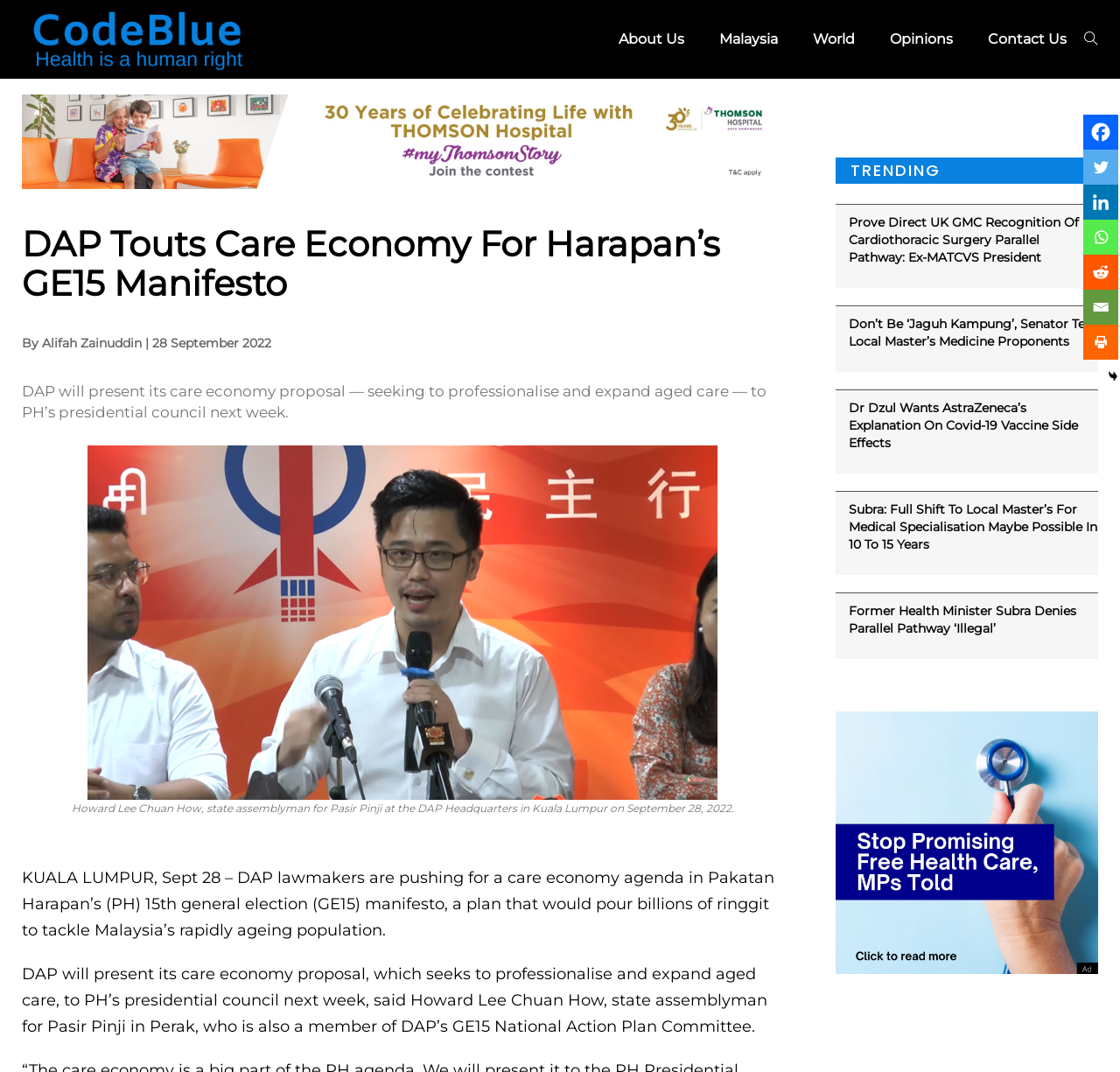Use the details in the image to answer the question thoroughly: 
What is the topic of the main article?

The main article is about DAP's care economy proposal, which is mentioned in the first paragraph of the article. It talks about professionalising and expanding aged care in Malaysia.